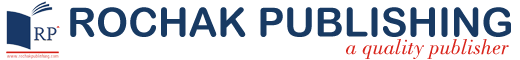What phrase is presented in a contrasting red color?
Based on the screenshot, provide your answer in one word or phrase.

a quality publisher